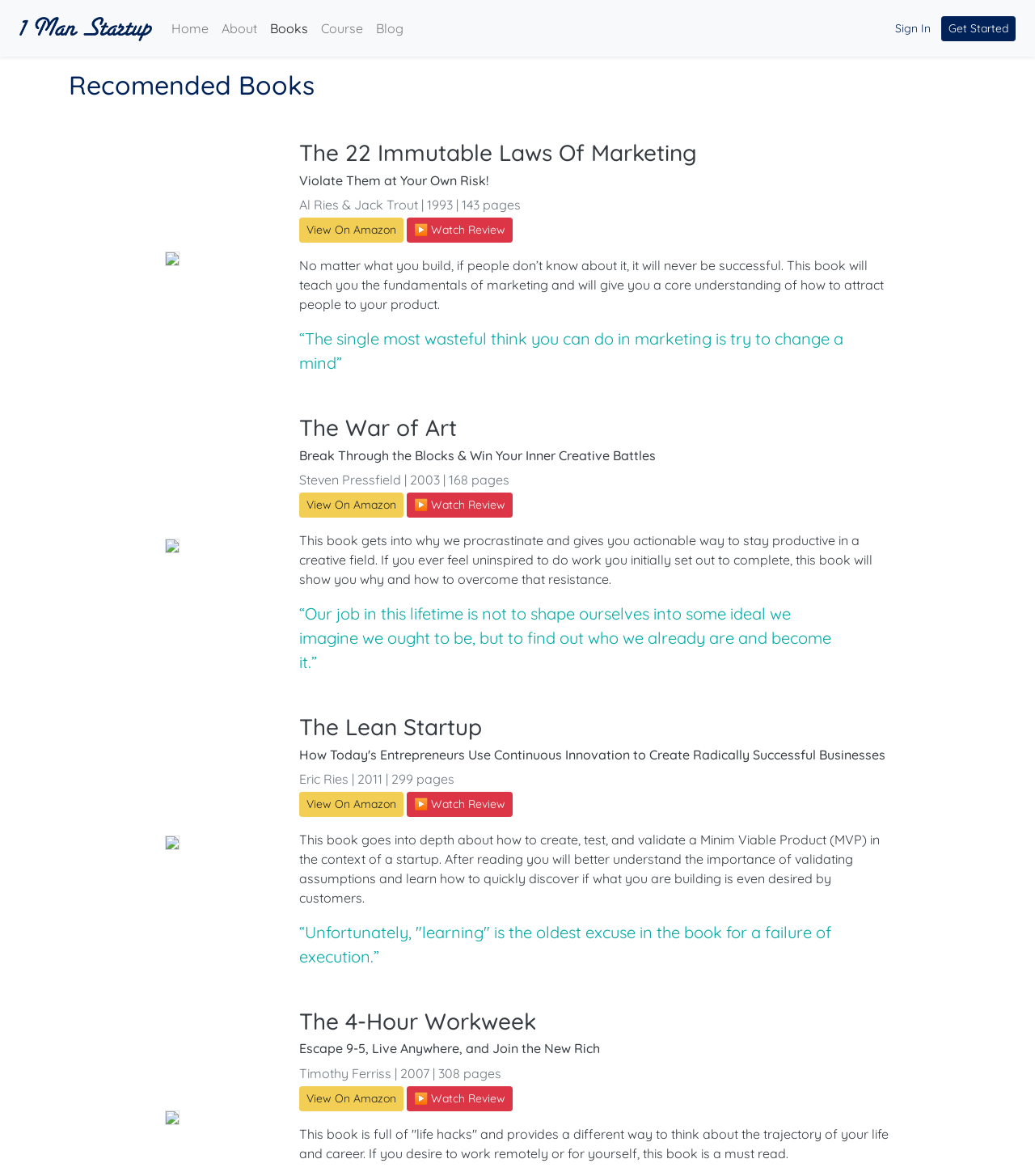Provide a one-word or one-phrase answer to the question:
What is the name of the author of the book 'The Lean Startup'?

Eric Ries